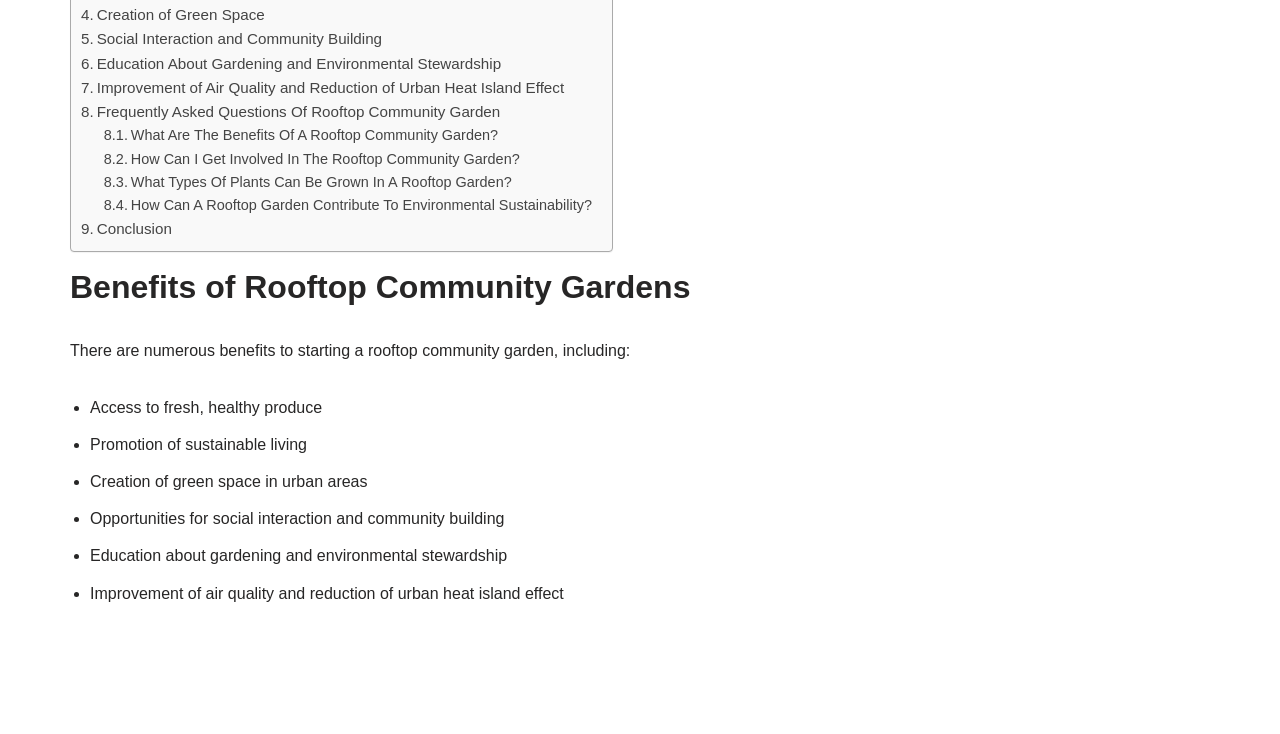Determine the bounding box coordinates for the element that should be clicked to follow this instruction: "Learn about 'Education about gardening and environmental stewardship'". The coordinates should be given as four float numbers between 0 and 1, in the format [left, top, right, bottom].

[0.07, 0.746, 0.396, 0.769]